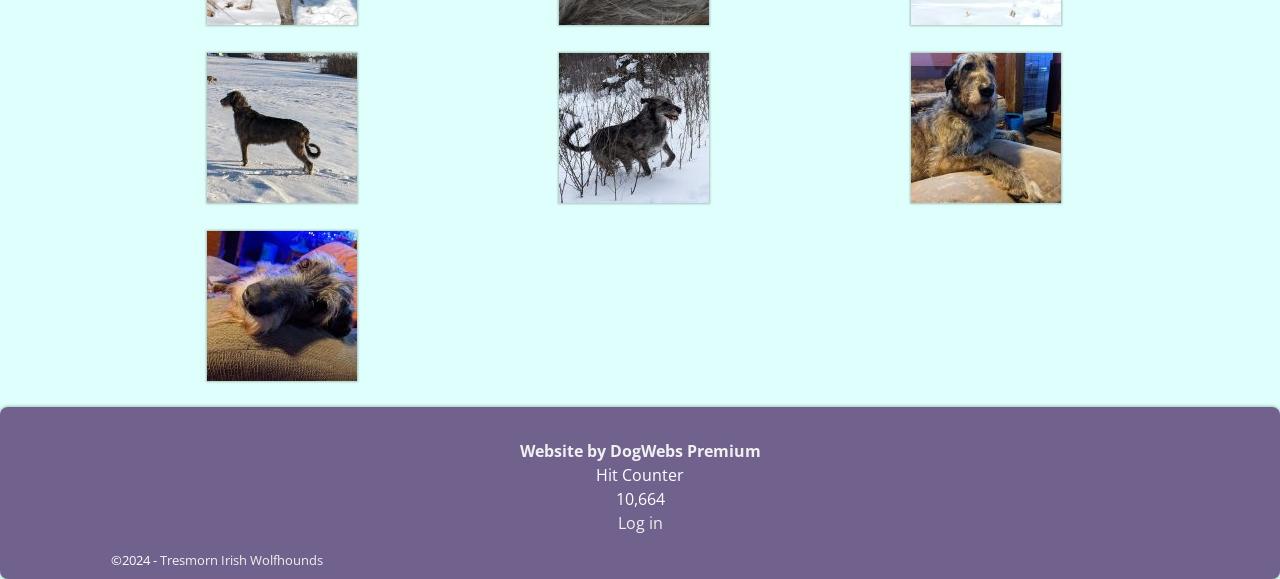Locate the bounding box coordinates for the element described below: "Log in". The coordinates must be four float values between 0 and 1, formatted as [left, top, right, bottom].

[0.482, 0.884, 0.518, 0.922]